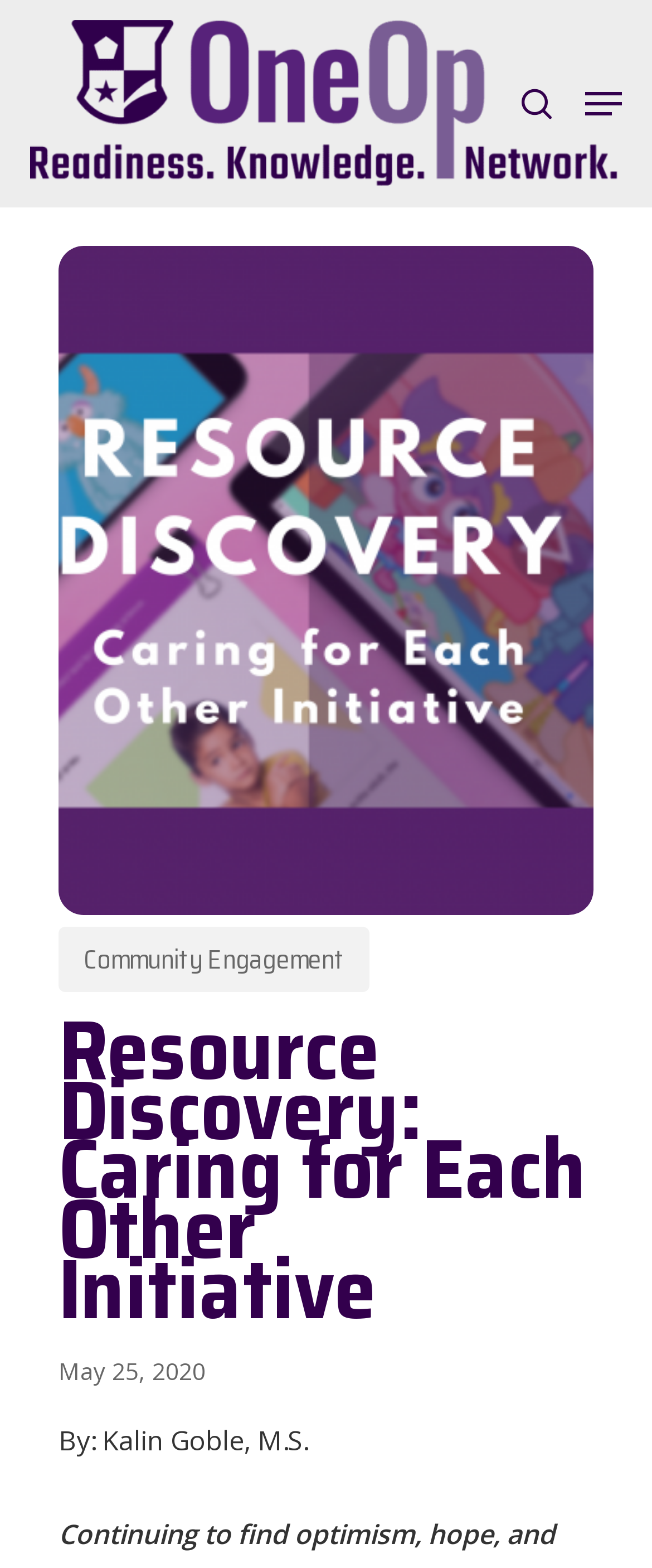What is the date mentioned on the webpage?
We need a detailed and meticulous answer to the question.

The date 'May 25, 2020' is mentioned in the StaticText element located below the heading element, which suggests that it might be the date of publication or update of the webpage's content.